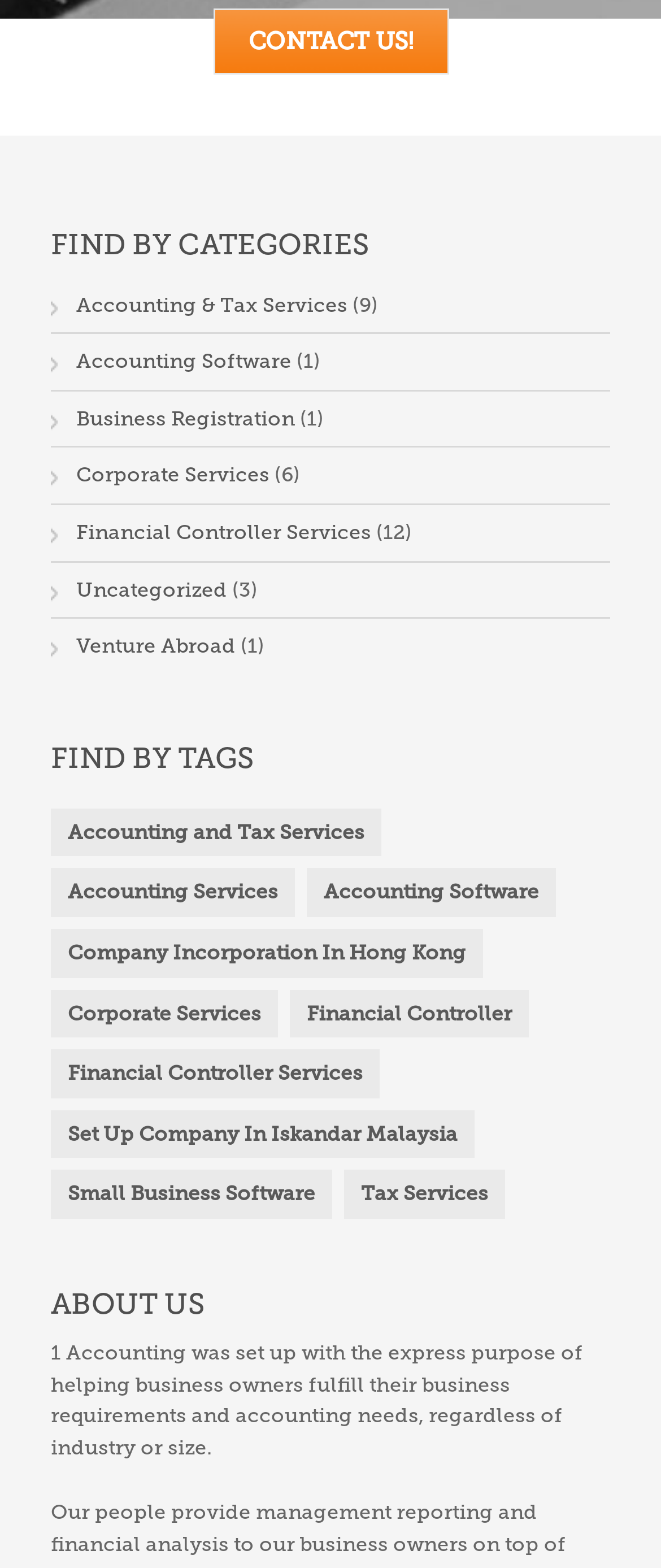What is the first category listed?
Using the image as a reference, answer with just one word or a short phrase.

Accounting & Tax Services